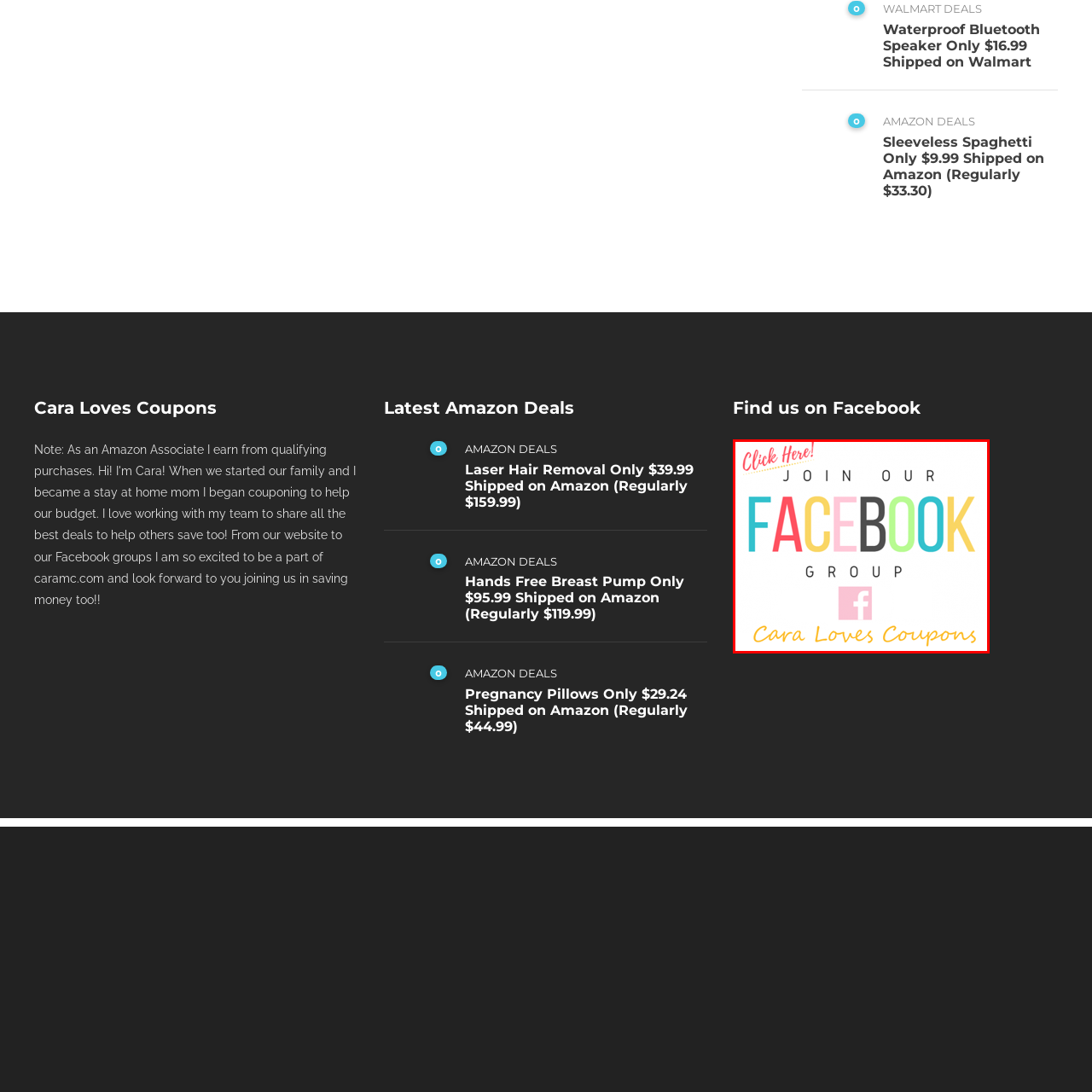Thoroughly describe the scene captured inside the red-bordered image.

The image features a vibrant and inviting graphic encouraging viewers to join a Facebook group, specifically for "Cara Loves Coupons." The text is bold and eye-catching, prominently displaying the word "FACEBOOK" in colorful letters—red, yellow, green, blue, and pink. Above this, a playful "Click Here!" alerts users to take action. The bottom of the image includes the phrase "Cara Loves Coupons" written in a warm, yellow script. A small Facebook logo is positioned under the word "FACEBOOK," further emphasizing the social media platform. Overall, the design is cheerful and engaging, making it a compelling call to action for coupon enthusiasts.